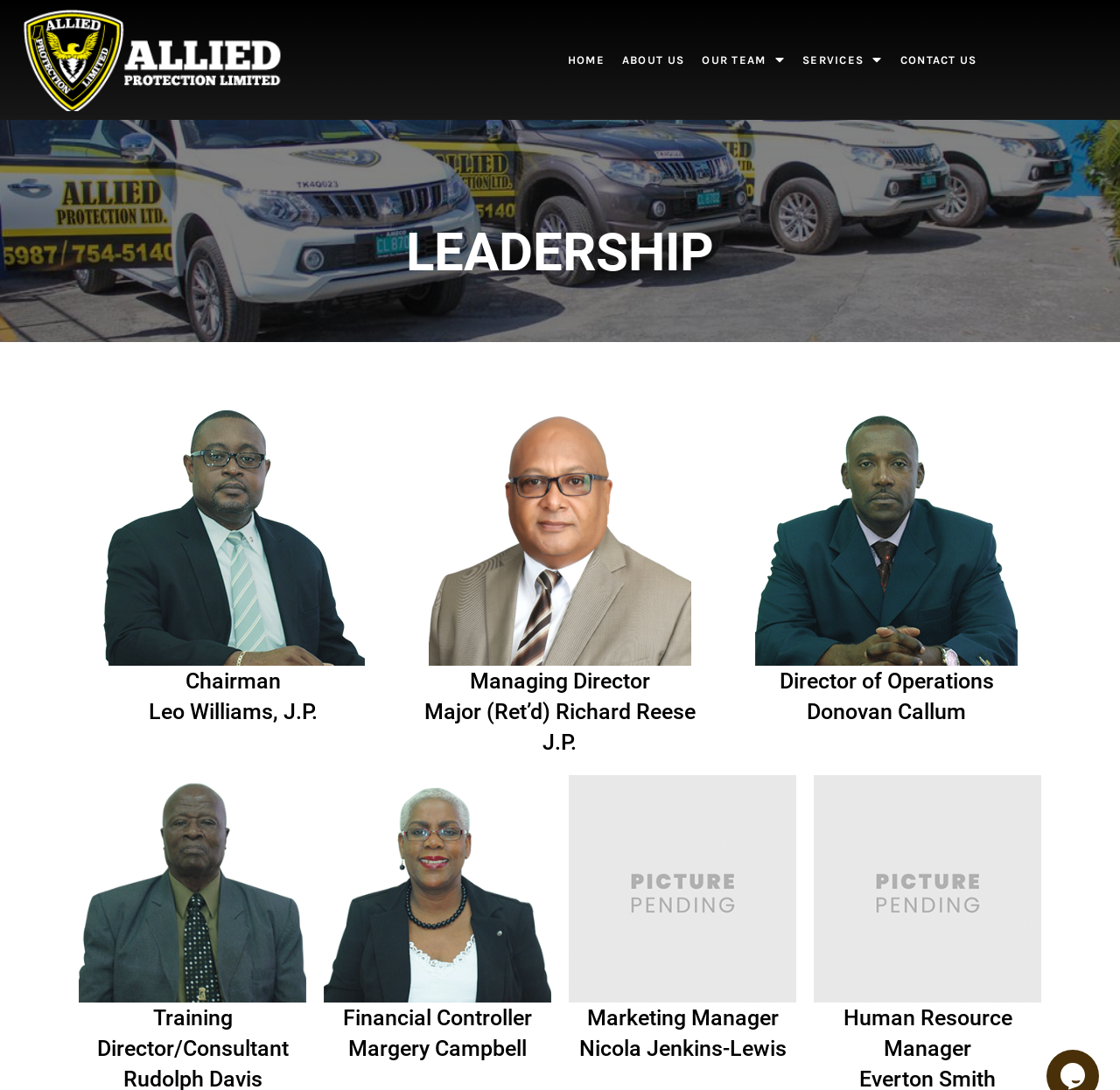Respond to the question below with a single word or phrase:
What is the name of the chairman?

Leo Williams